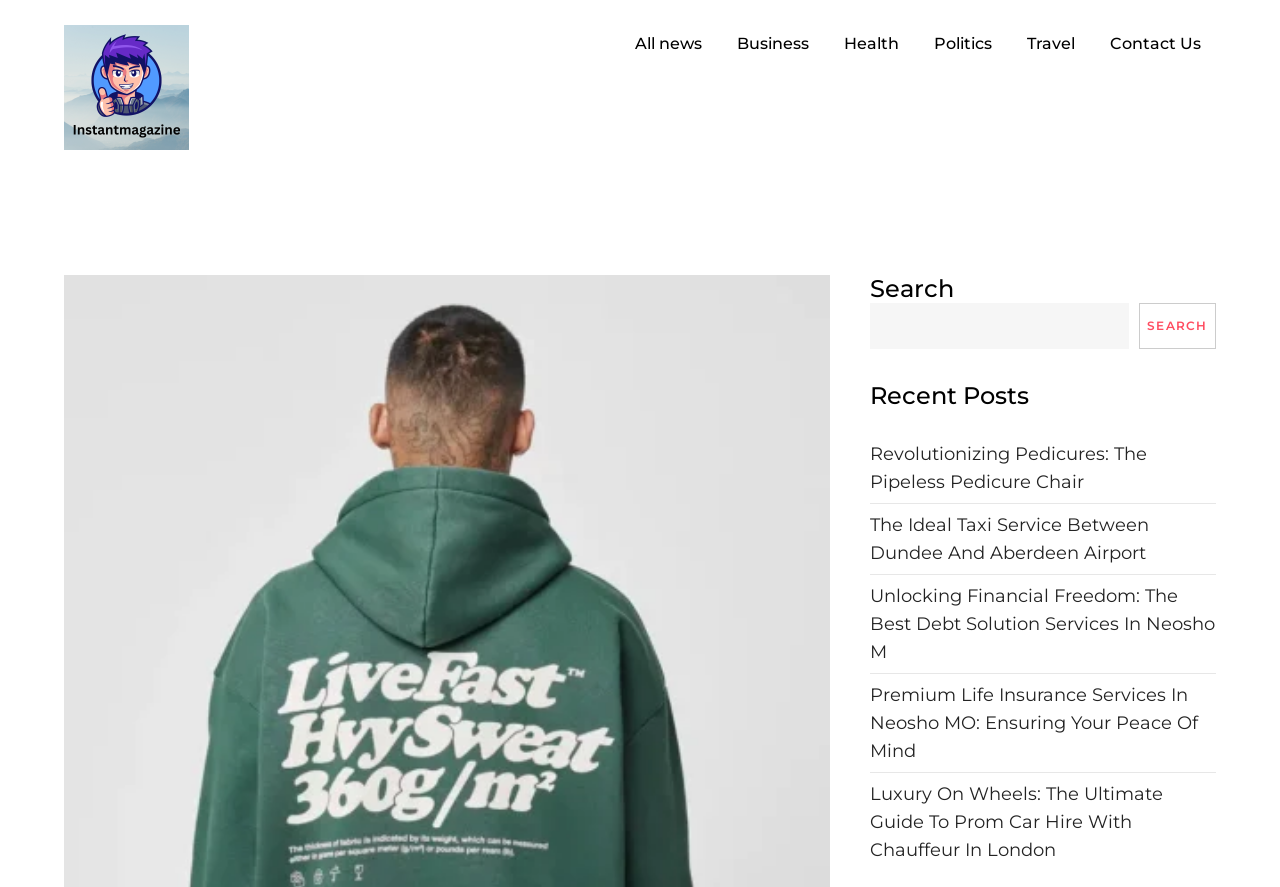Please identify the bounding box coordinates of the element I should click to complete this instruction: 'view all news'. The coordinates should be given as four float numbers between 0 and 1, like this: [left, top, right, bottom].

[0.484, 0.016, 0.56, 0.083]